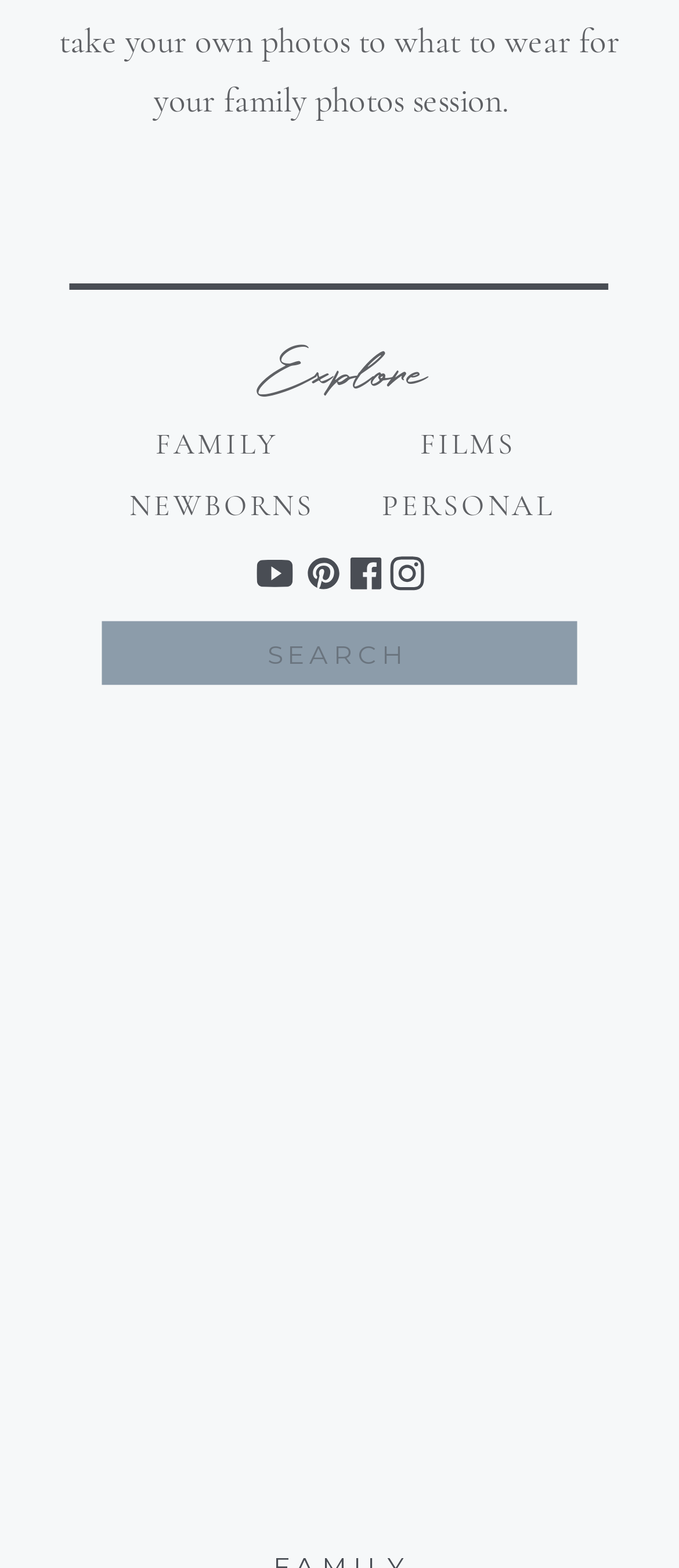What is the photographer's name?
From the image, provide a succinct answer in one word or a short phrase.

westrbook maine